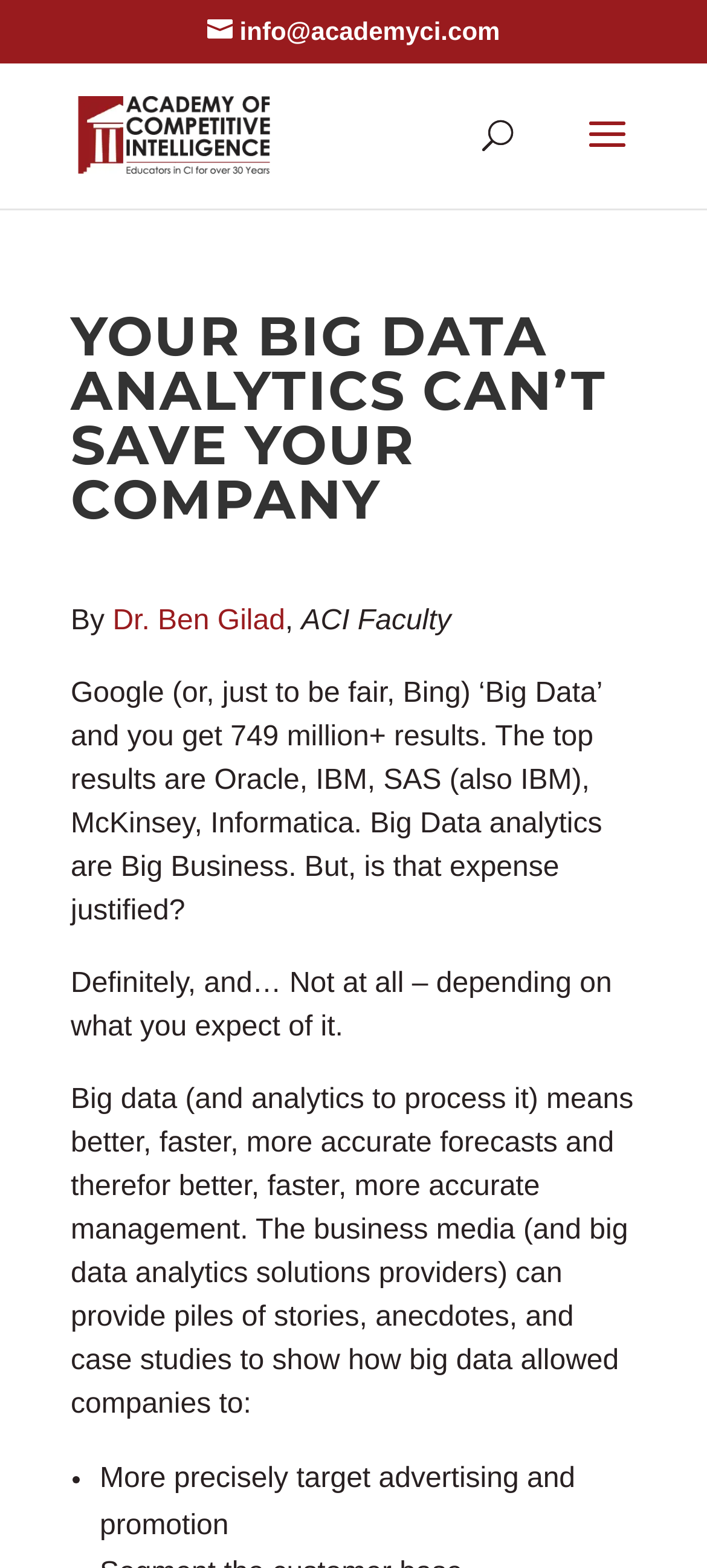Please find and generate the text of the main heading on the webpage.

YOUR BIG DATA ANALYTICS CAN’T SAVE YOUR COMPANY